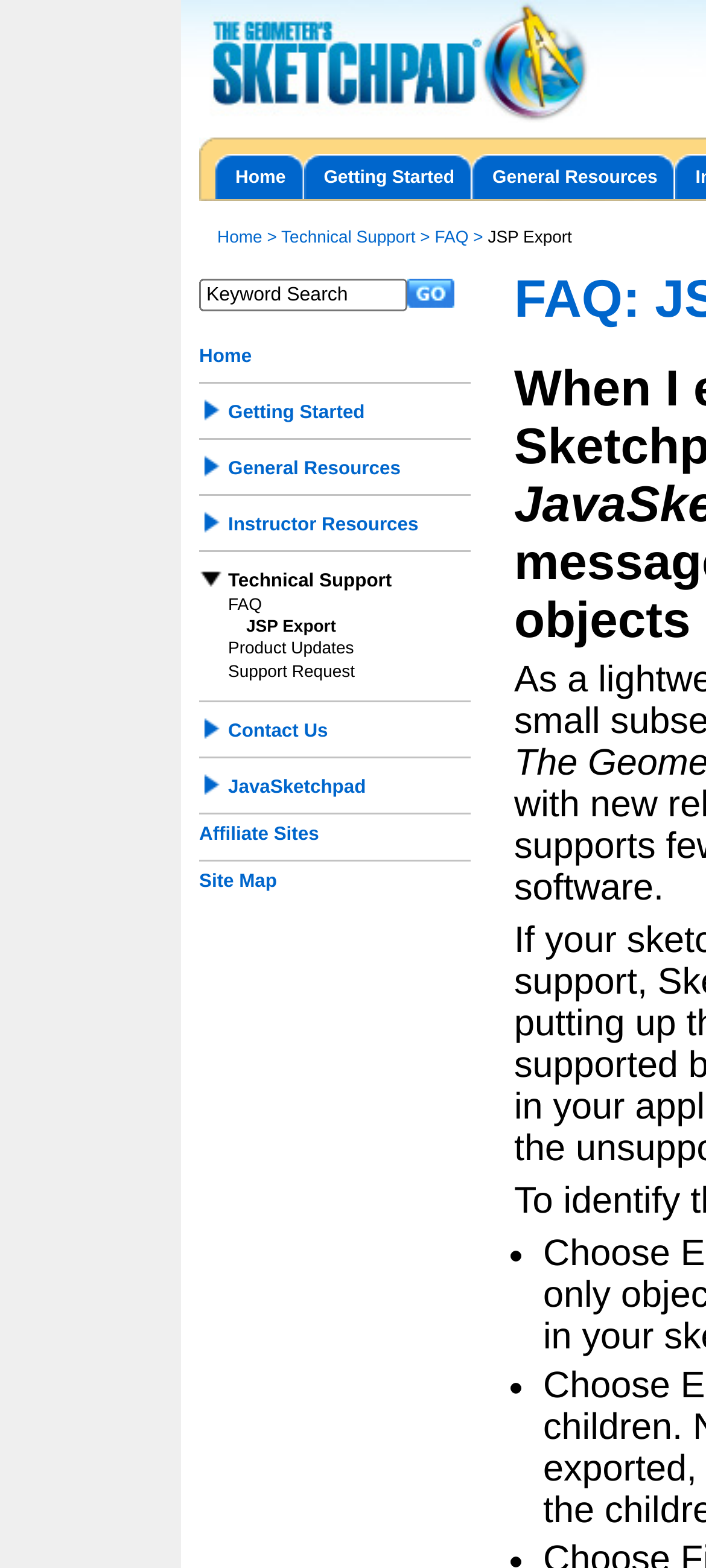Determine the bounding box coordinates of the clickable area required to perform the following instruction: "Click on the link to Unwind at Revel by Confex: A Davao Escape for Your Senses". The coordinates should be represented as four float numbers between 0 and 1: [left, top, right, bottom].

None